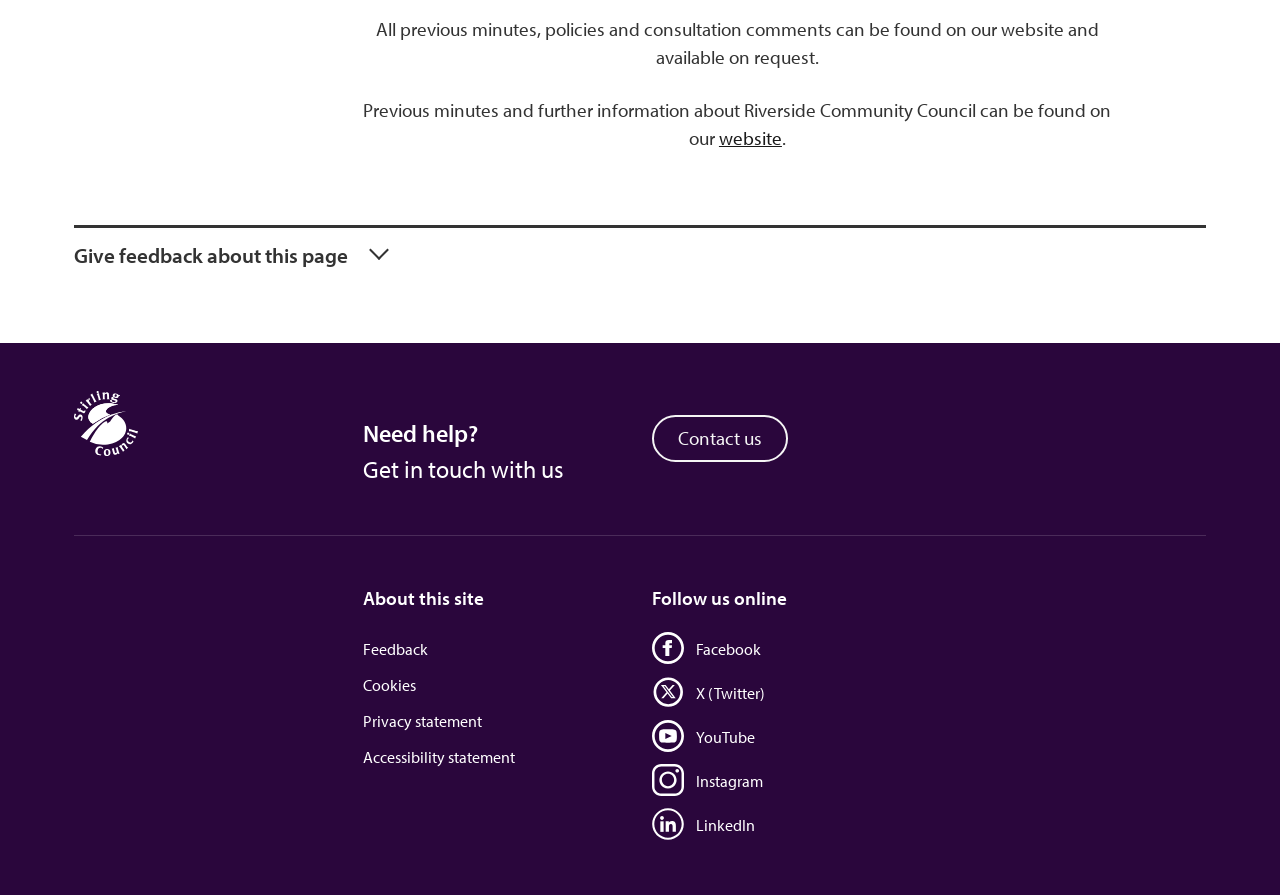What is the purpose of the 'Give feedback about this page' button?
From the screenshot, supply a one-word or short-phrase answer.

To give feedback